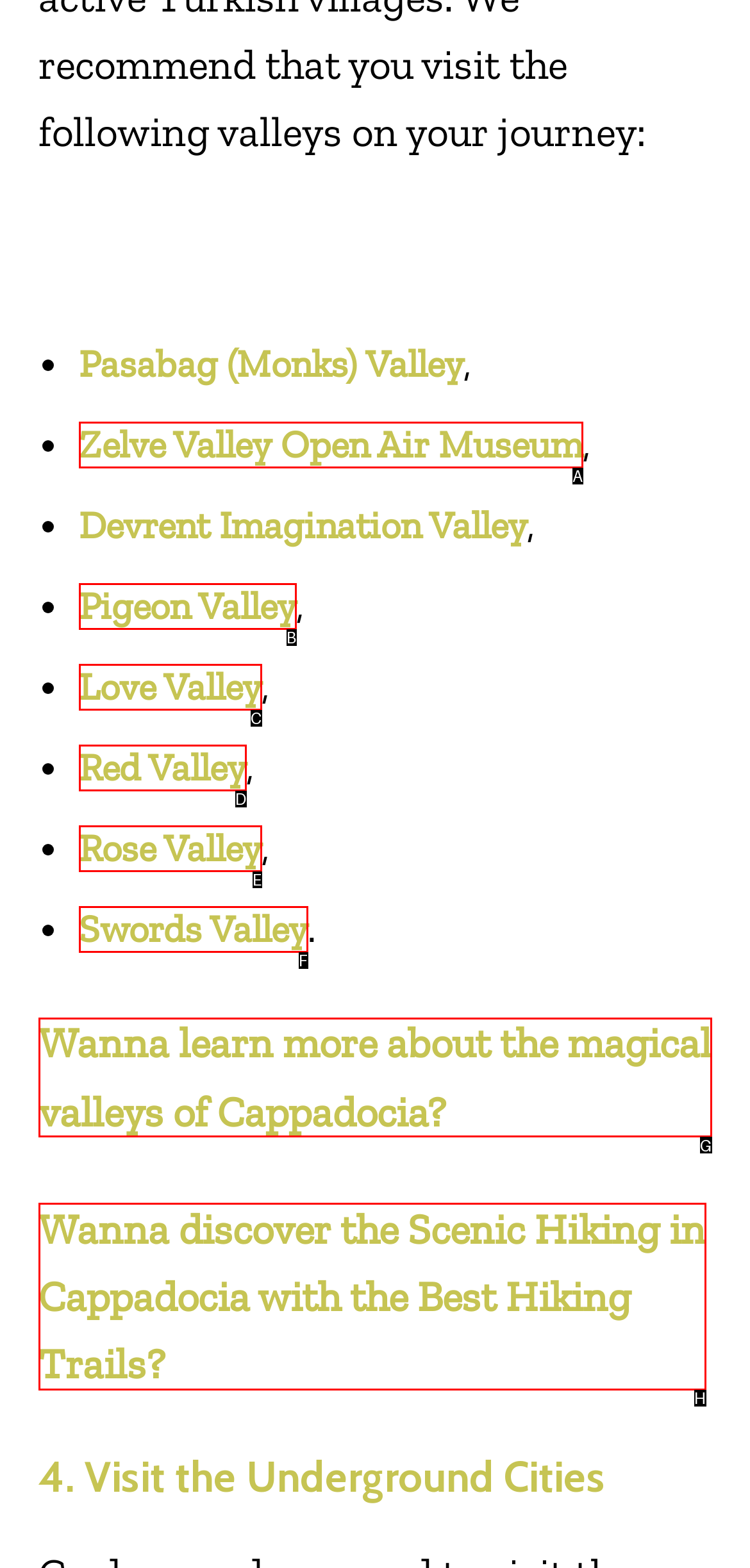Refer to the element description: Zelve Valley Open Air Museum and identify the matching HTML element. State your answer with the appropriate letter.

A